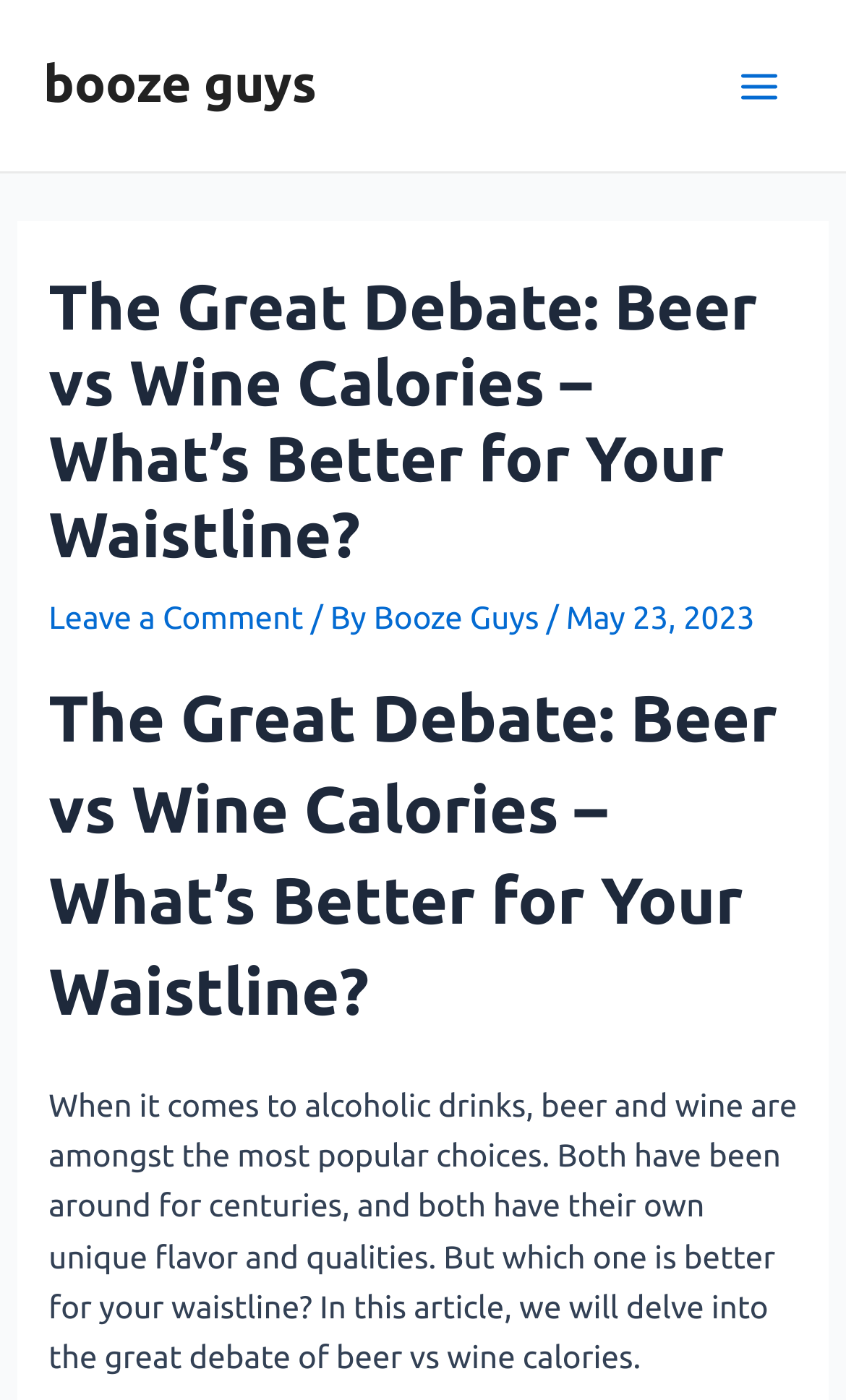Provide the bounding box for the UI element matching this description: "booze guys".

[0.051, 0.041, 0.374, 0.081]